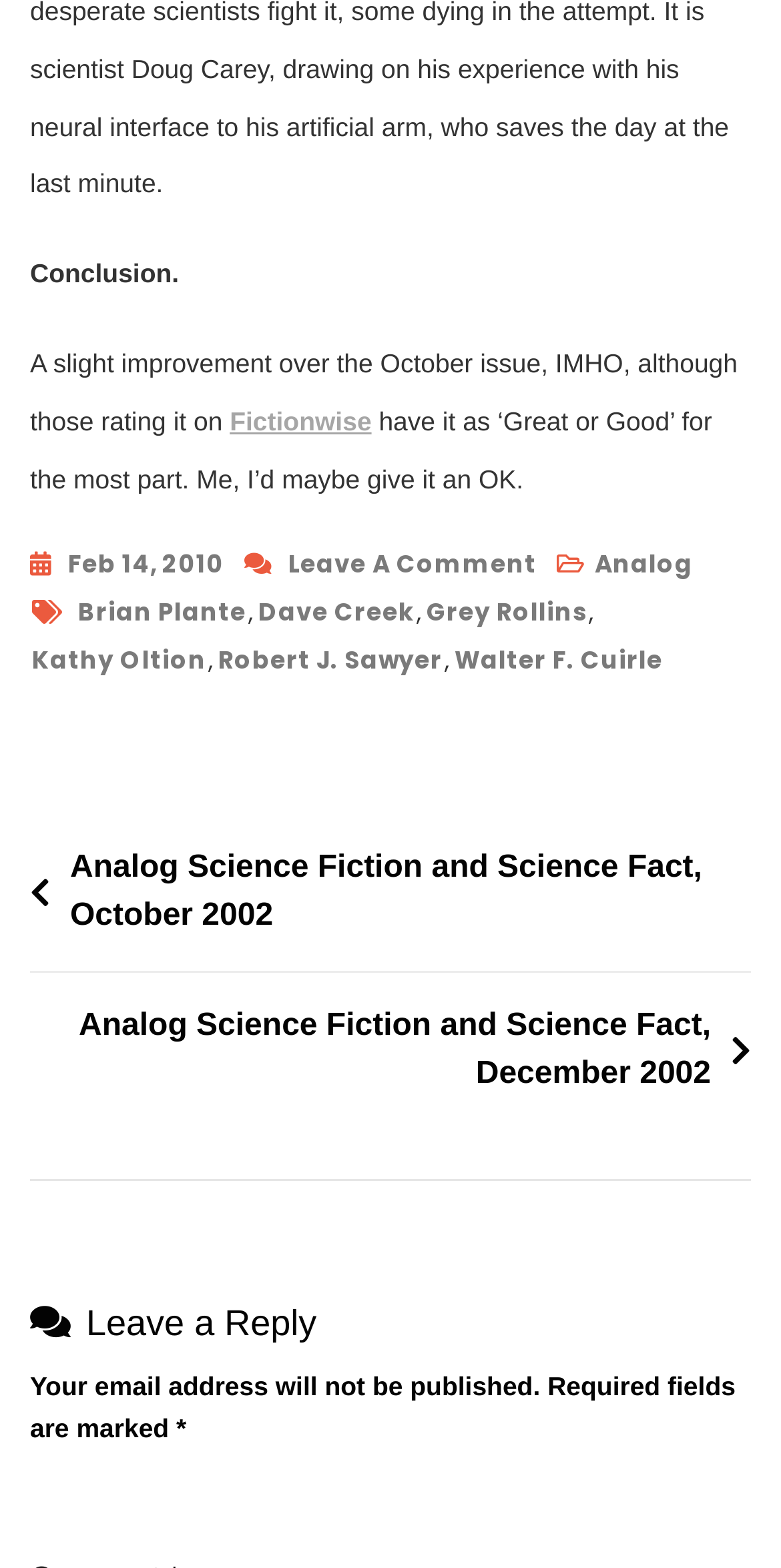Locate the bounding box of the UI element based on this description: "Fictionwise". Provide four float numbers between 0 and 1 as [left, top, right, bottom].

[0.294, 0.259, 0.476, 0.278]